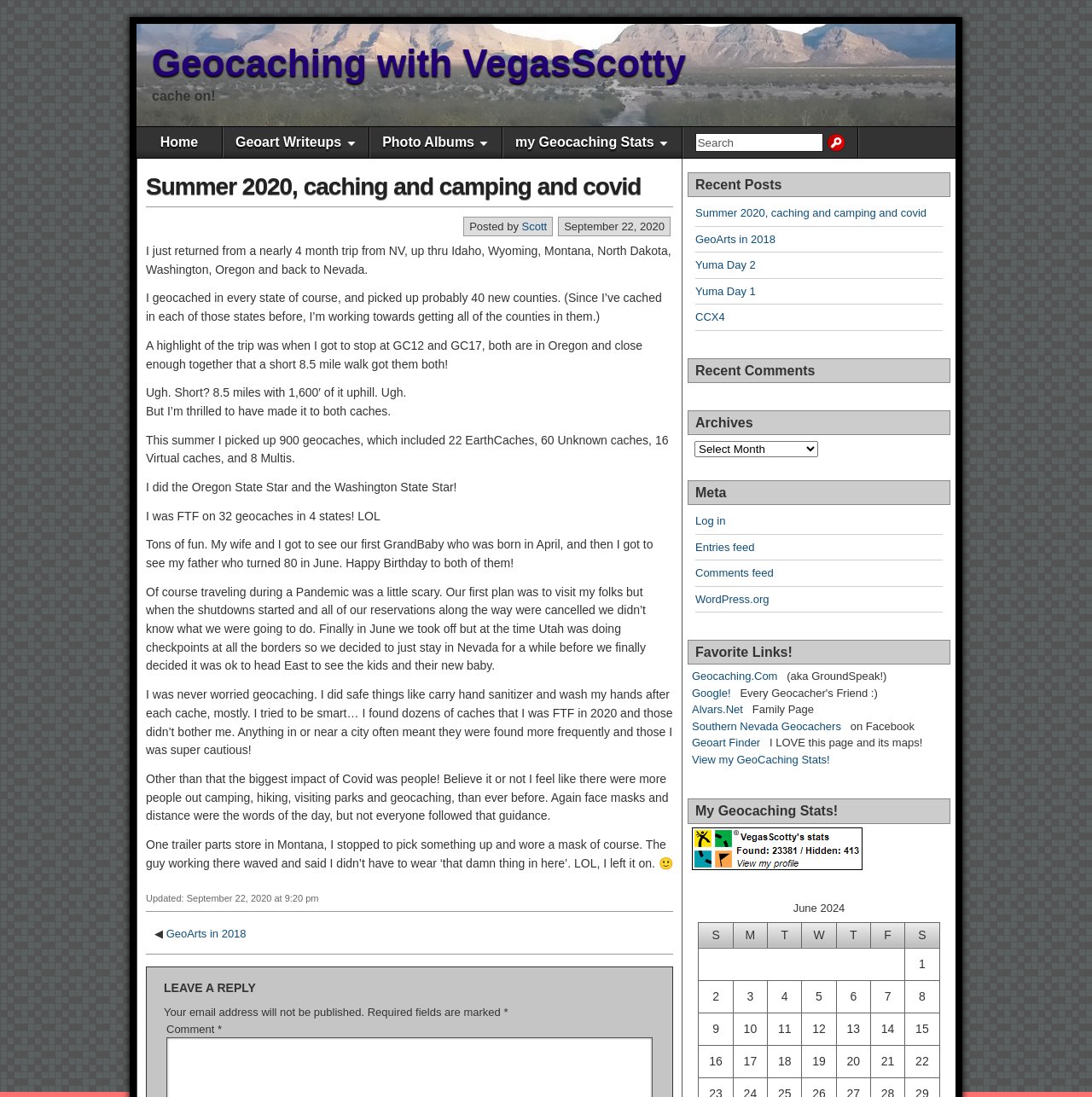What is the author of the blog post?
Please respond to the question with a detailed and thorough explanation.

The author of the blog post is Scott, which can be inferred from the text 'Posted by Scott' in the blog post.